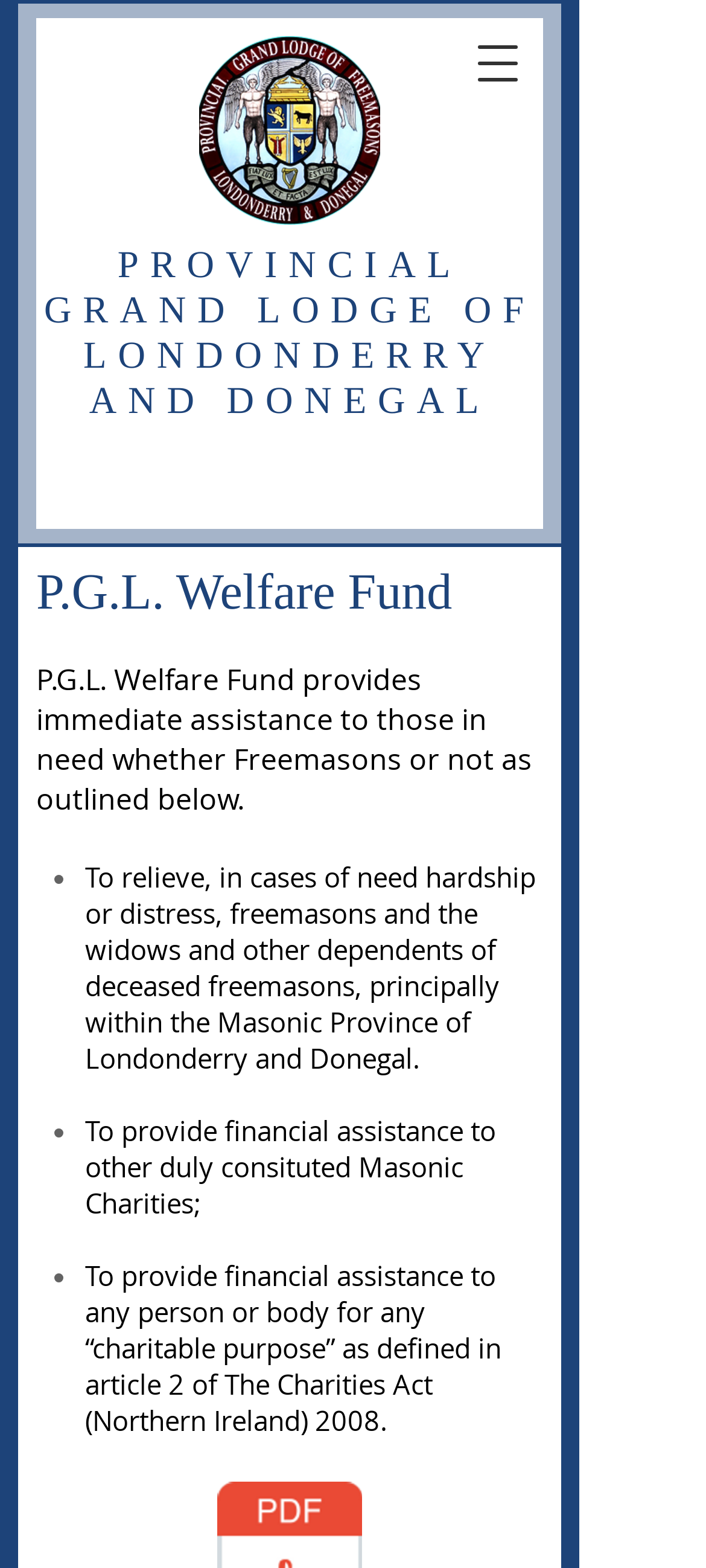Can you give a comprehensive explanation to the question given the content of the image?
What is the geographic area of focus for P.G.L. Welfare Fund?

According to the webpage, the fund's primary focus is on the Masonic Province of Londonderry and Donegal, as stated in the first bullet point, 'To relieve, in cases of need hardship or distress, freemasons and the widows and other dependents of deceased freemasons, principally within the Masonic Province of Londonderry and Donegal.'